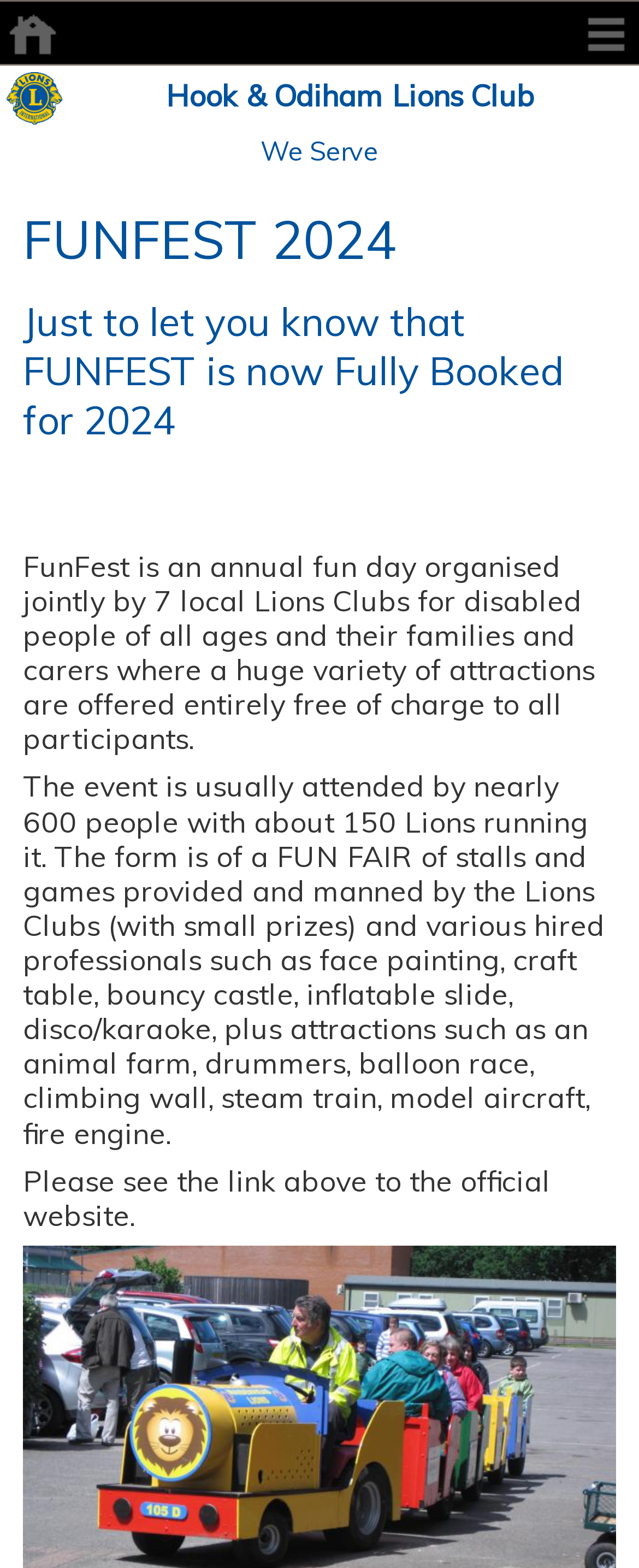Give a detailed account of the webpage, highlighting key information.

The webpage is about the Hook & Odiham Lions Club, specifically promoting their annual event, FUNFEST 2024. At the top left corner, there is an image that serves as a link to return to the home page, accompanied by a link to the Hook & Odiham Lions Club. Below these elements, there is a static text "We Serve".

The main navigation menu is divided into two parts: on the top left, there is a link to the "Home" page, accompanied by a small image; on the top right, there is a link to the "Menu", also accompanied by a small image.

The main content of the webpage is focused on FUNFEST 2024. There is a prominent heading announcing that FUNFEST 2024 is now fully booked. Below this heading, there are two paragraphs of text describing the event. The first paragraph explains that FunFest is an annual fun day organized by 7 local Lions Clubs for disabled people and their families, offering a variety of attractions free of charge. The second paragraph provides more details about the event, including the types of attractions and activities that will be available.

At the bottom of the page, there is a final sentence of text encouraging visitors to see the link above to the official website. Overall, the webpage is informative, providing details about the FUNFEST 2024 event and its purpose.